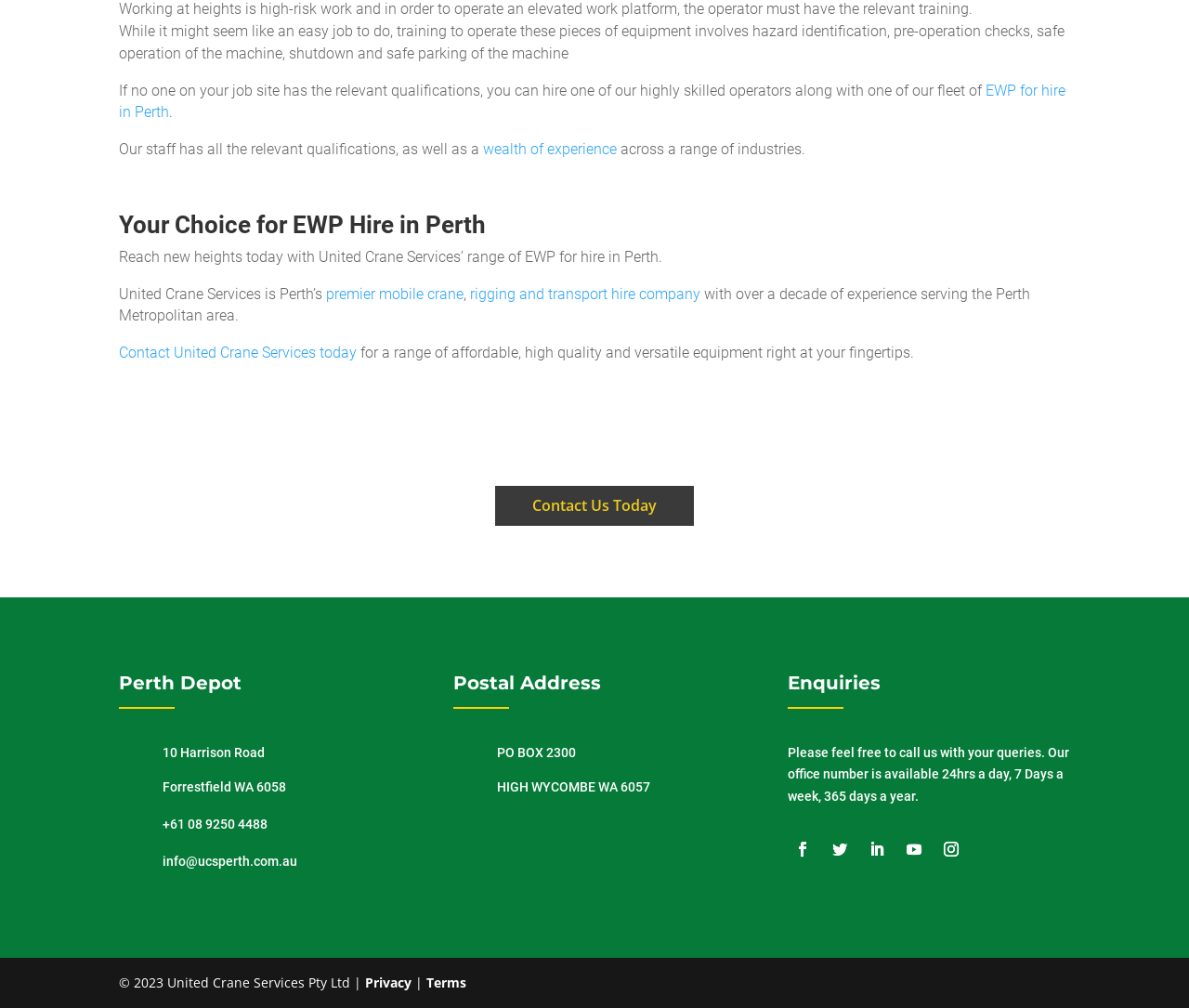Extract the bounding box coordinates for the UI element described as: "+61 08 9250 4488".

[0.137, 0.81, 0.225, 0.825]